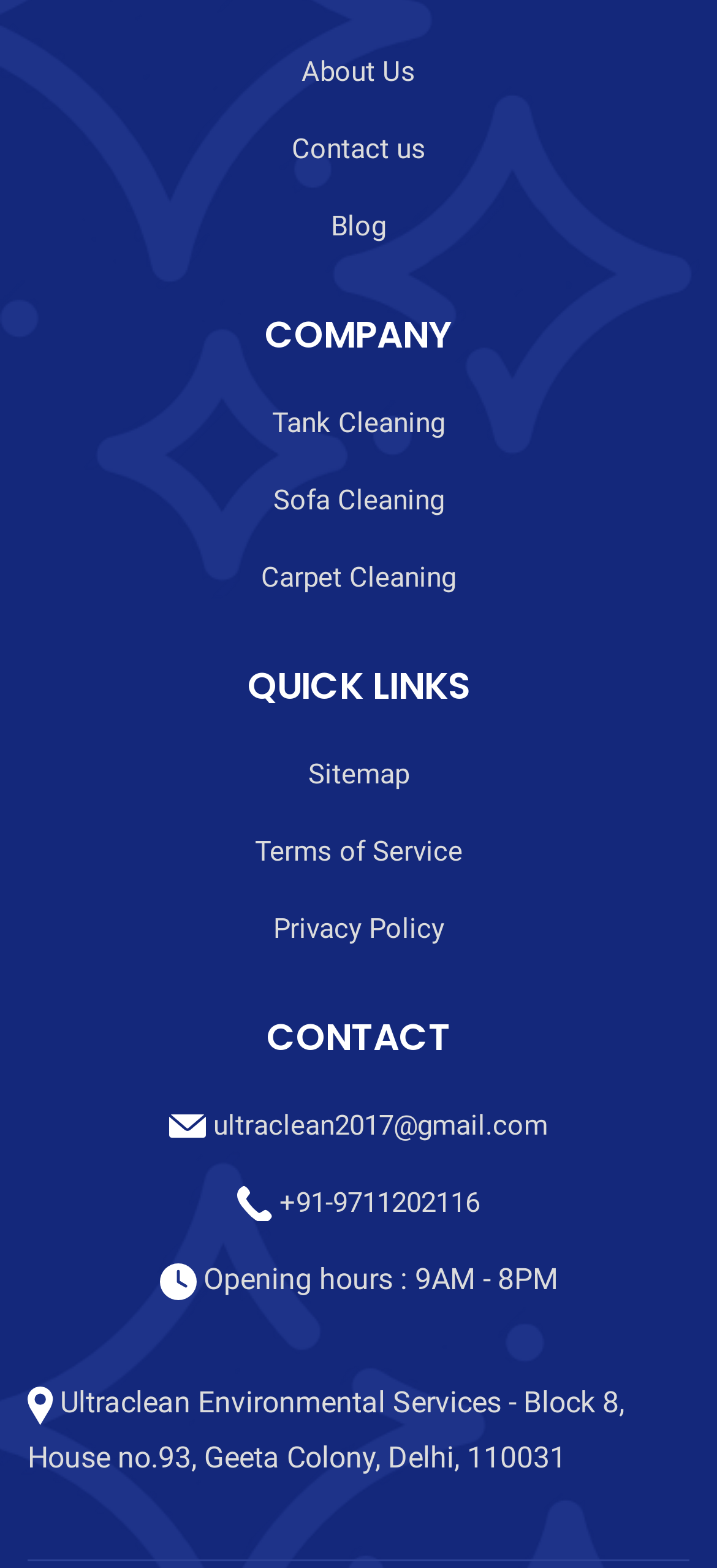Please determine the bounding box coordinates of the area that needs to be clicked to complete this task: 'visit the about us page'. The coordinates must be four float numbers between 0 and 1, formatted as [left, top, right, bottom].

[0.421, 0.03, 0.579, 0.063]